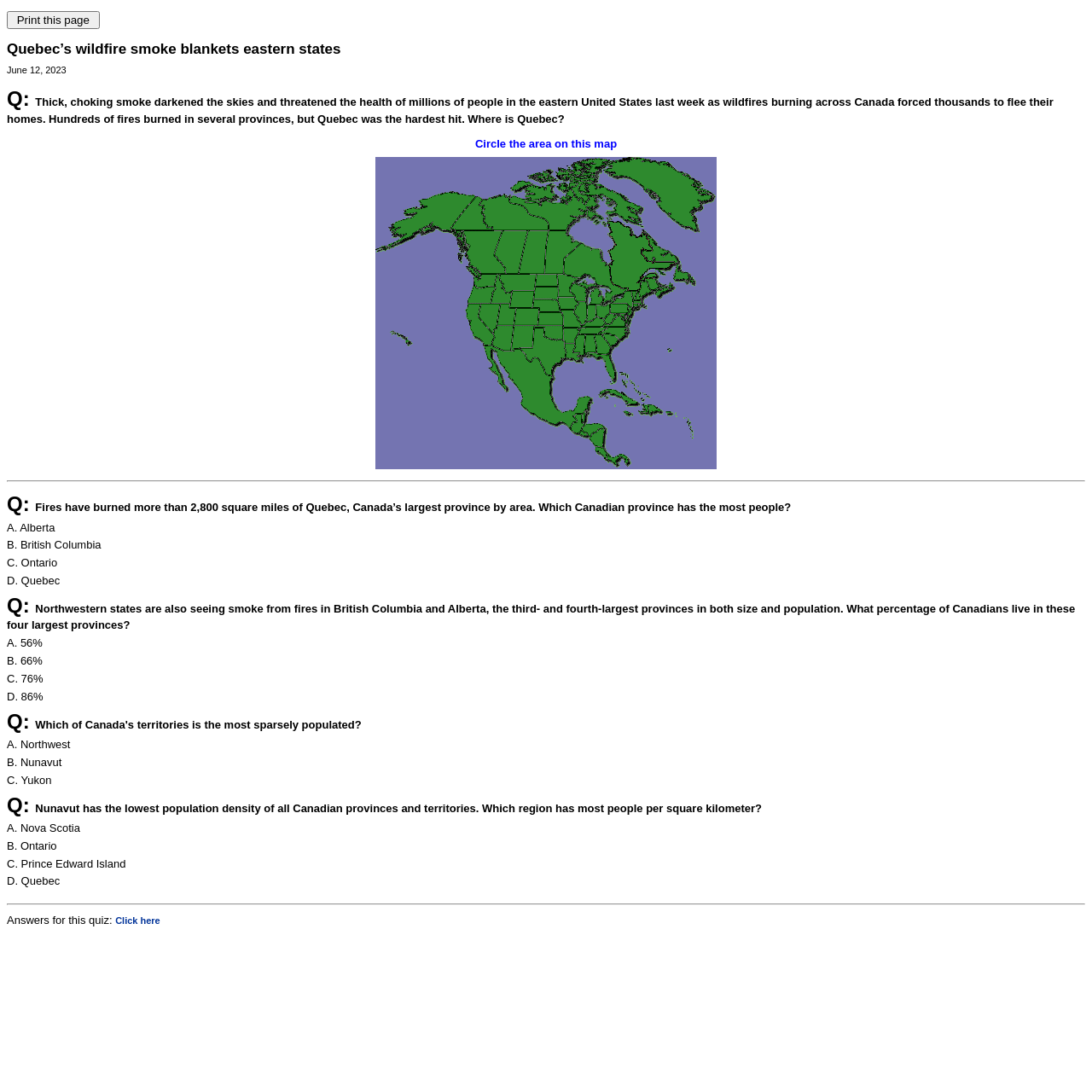What is the topic of the news article?
Make sure to answer the question with a detailed and comprehensive explanation.

The topic of the news article can be determined by reading the title 'Quebec’s wildfire smoke blankets eastern states' which indicates that the article is about the impact of wildfire smoke on eastern states.